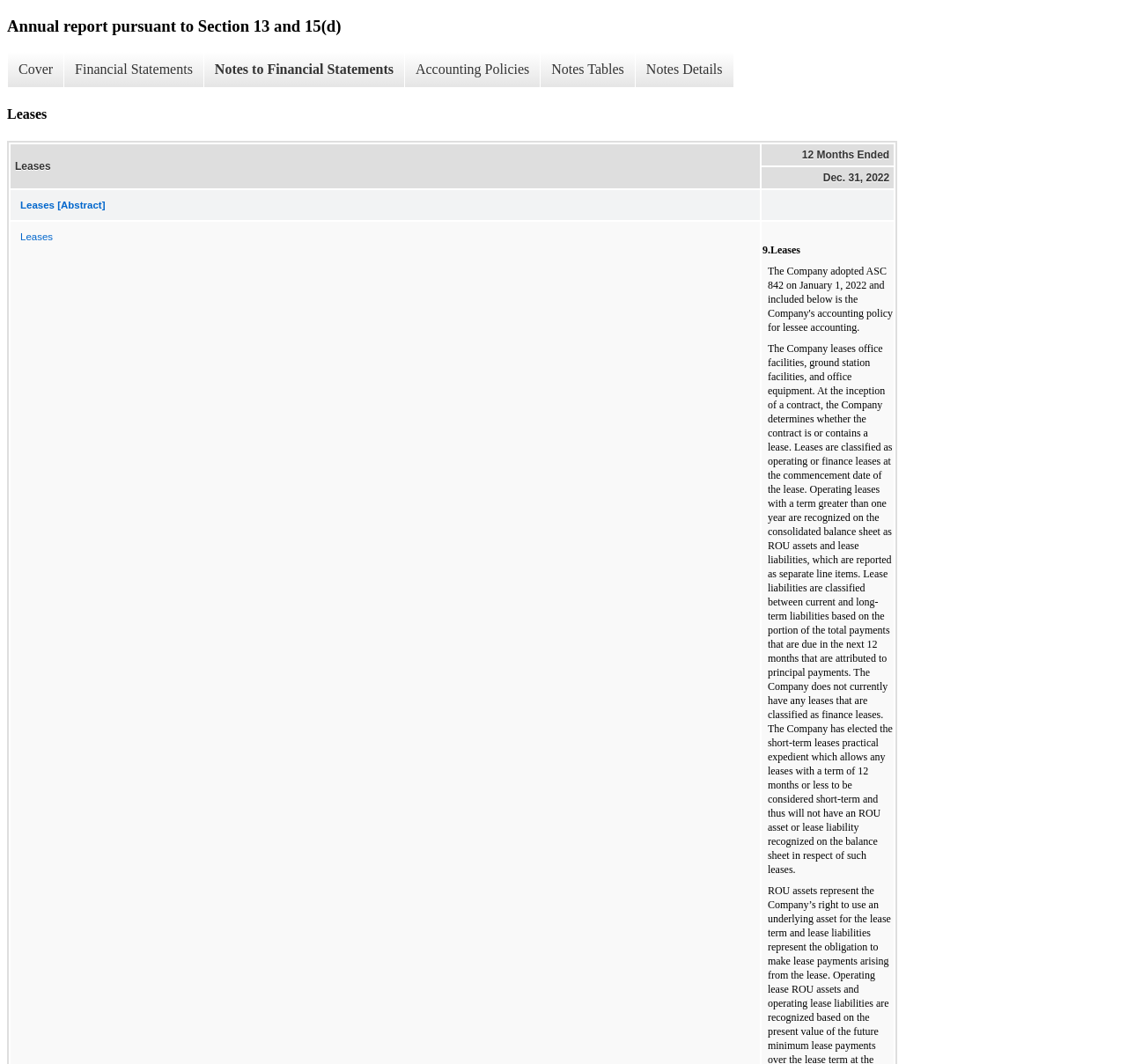Find and indicate the bounding box coordinates of the region you should select to follow the given instruction: "Check the article about Serangoon florists".

None